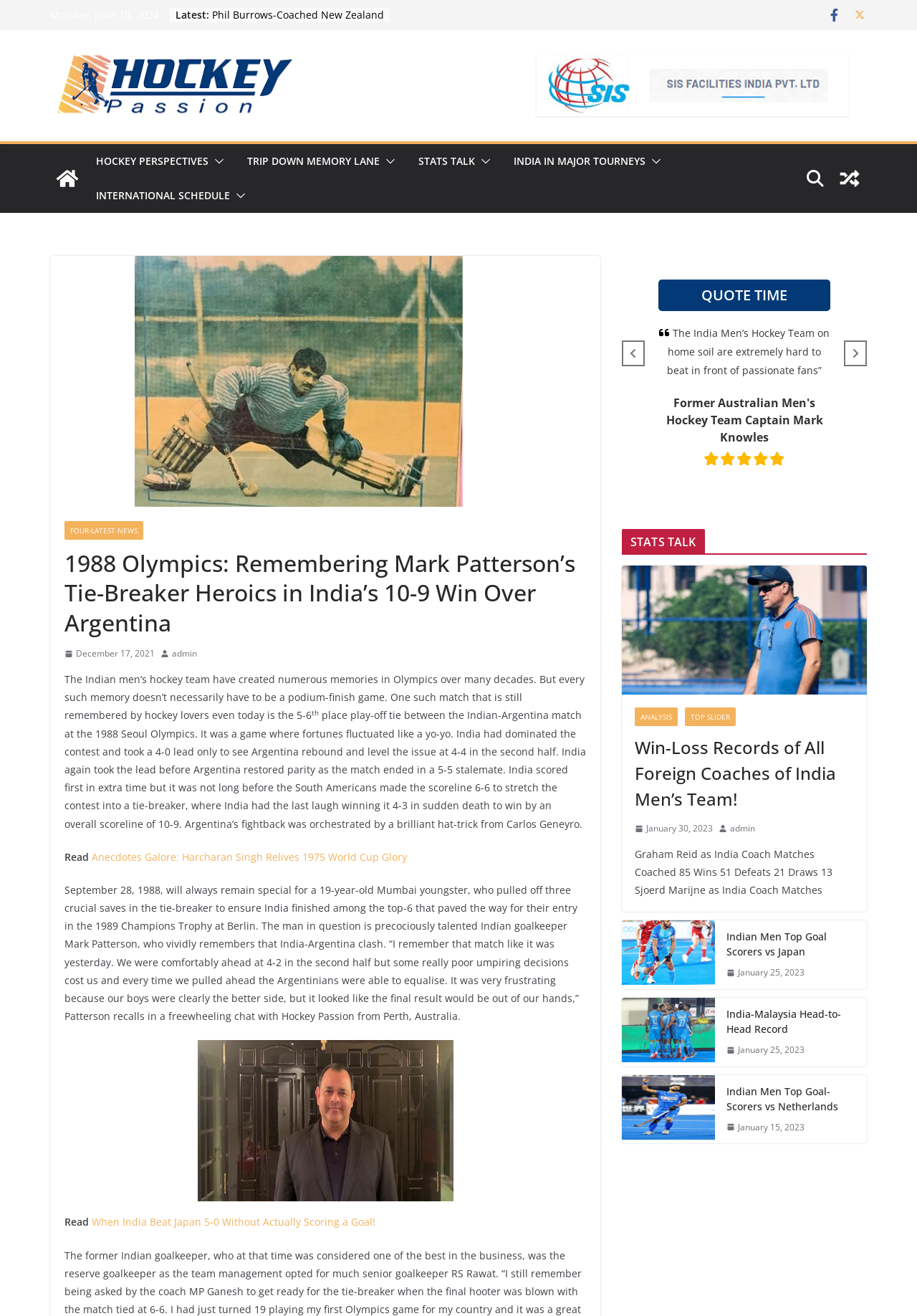Elaborate on the webpage's design and content in a detailed caption.

This webpage is about hockey news, analysis, and interviews. At the top, there is a date "Monday, June 10, 2024" and a list of latest news articles with bullet points, including "Phil Burrows-Coached New Zealand Eves Would Look to Mark Pro League Return in Style" and "Huge Challenge Awaits Craig Fulton – the 9th Foreign Coach of the Indian Men’s Hockey Team". 

Below the list, there are social media links and a search bar. On the left side, there are several tabs, including "HOCKEY PERSPECTIVES", "TRIP DOWN MEMORY LANE", "STATS TALK", and "INDIA IN MAJOR TOURNEYS", each with a corresponding button. 

The main content of the webpage is an article titled "1988 Olympics: Remembering Mark Patterson’s Tie-Breaker Heroics in India’s 10-9 Win Over Argentina". The article discusses a memorable hockey match between India and Argentina at the 1988 Seoul Olympics, where India won 10-9 in a tie-breaker. The article includes quotes from Mark Patterson, the Indian goalkeeper who made crucial saves in the tie-breaker. 

On the right side, there are several sections, including "QUOTE TIME" with quotes from Former Australian Men's Hockey Team Captain Mark Knowles, and "STATS TALK" with links to articles about win-loss records of foreign coaches of the India men's team. There are also buttons to navigate to previous and next slides. At the bottom, there are more links to articles and a section with a heading "ANALYSIS" and a link to "TOP SLIDER".